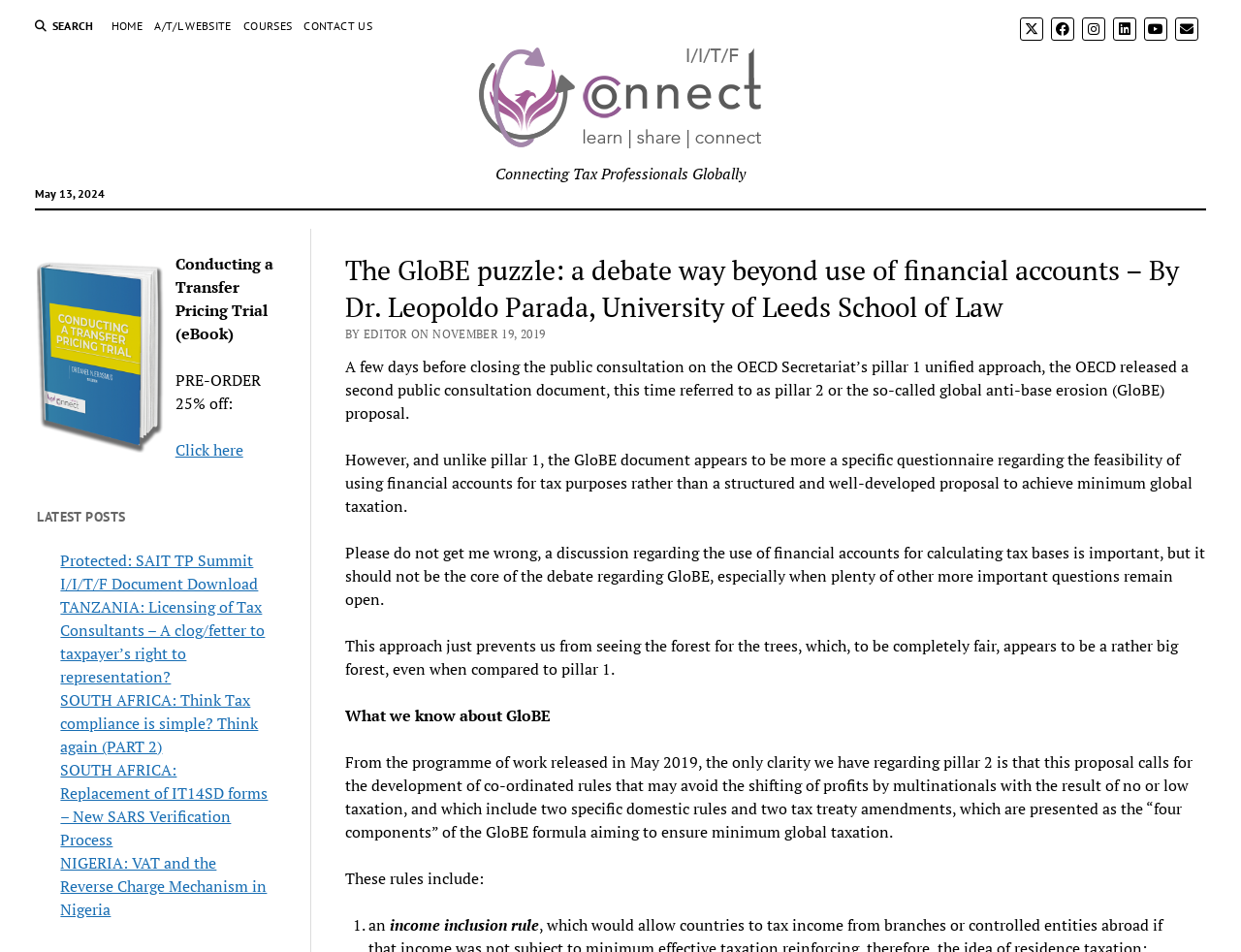Find the bounding box coordinates of the UI element according to this description: "A/T/L Website".

[0.124, 0.018, 0.187, 0.037]